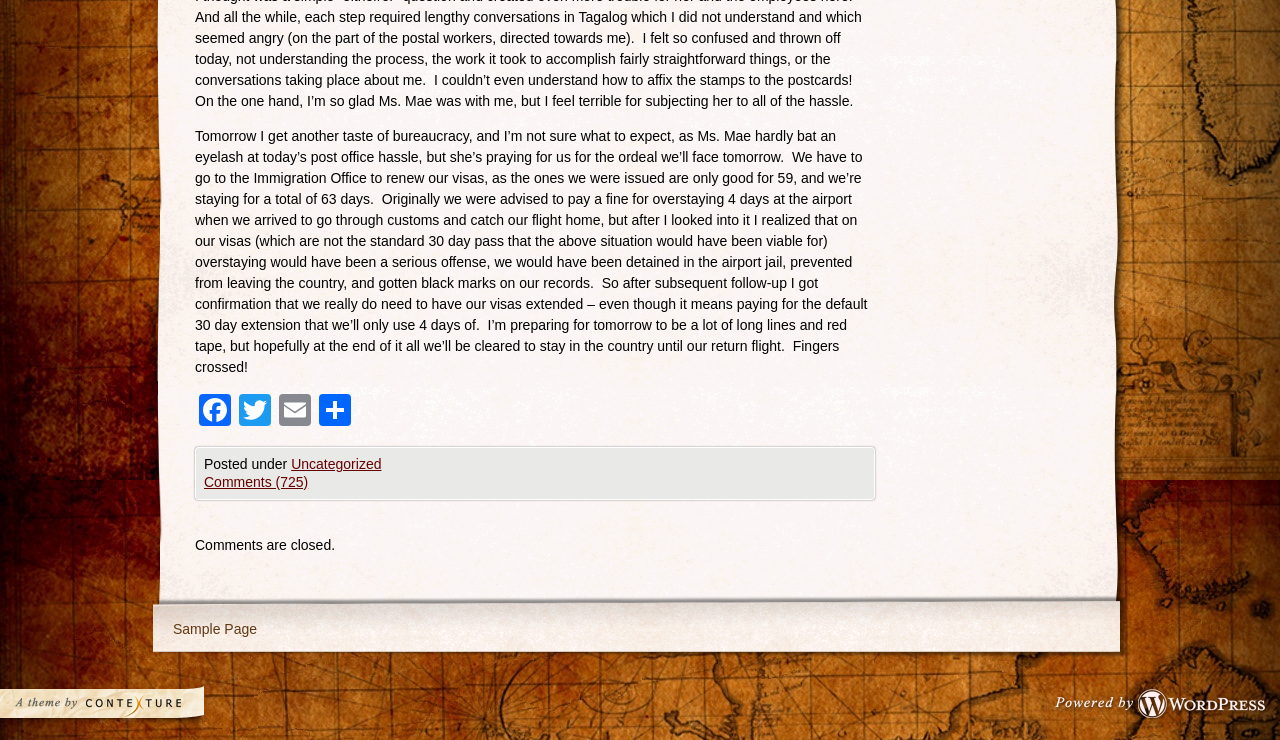Provide the bounding box coordinates of the section that needs to be clicked to accomplish the following instruction: "Share this post."

[0.246, 0.533, 0.277, 0.583]